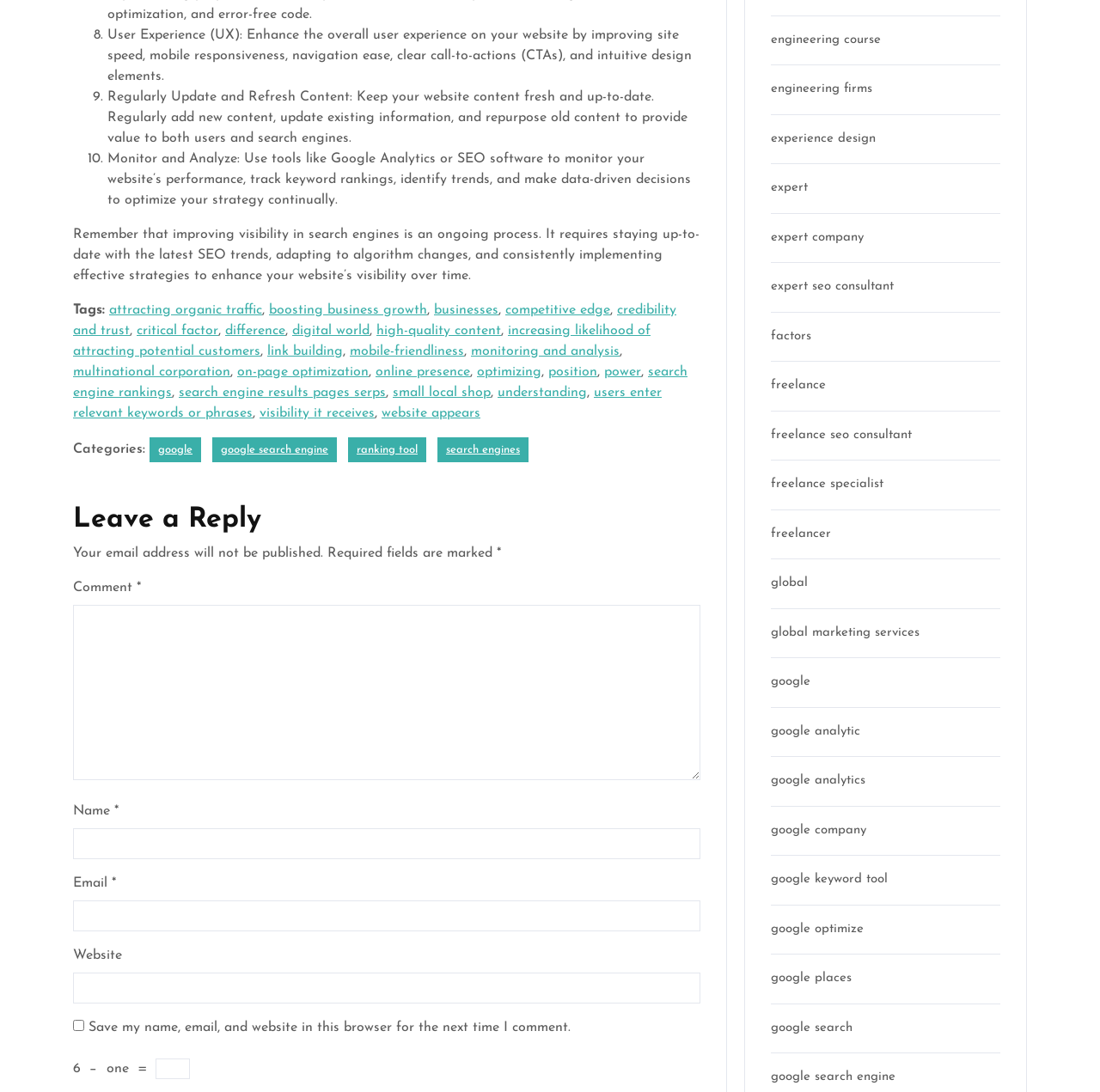Determine the bounding box coordinates of the region I should click to achieve the following instruction: "Click on the link 'search engine rankings'". Ensure the bounding box coordinates are four float numbers between 0 and 1, i.e., [left, top, right, bottom].

[0.066, 0.334, 0.625, 0.366]